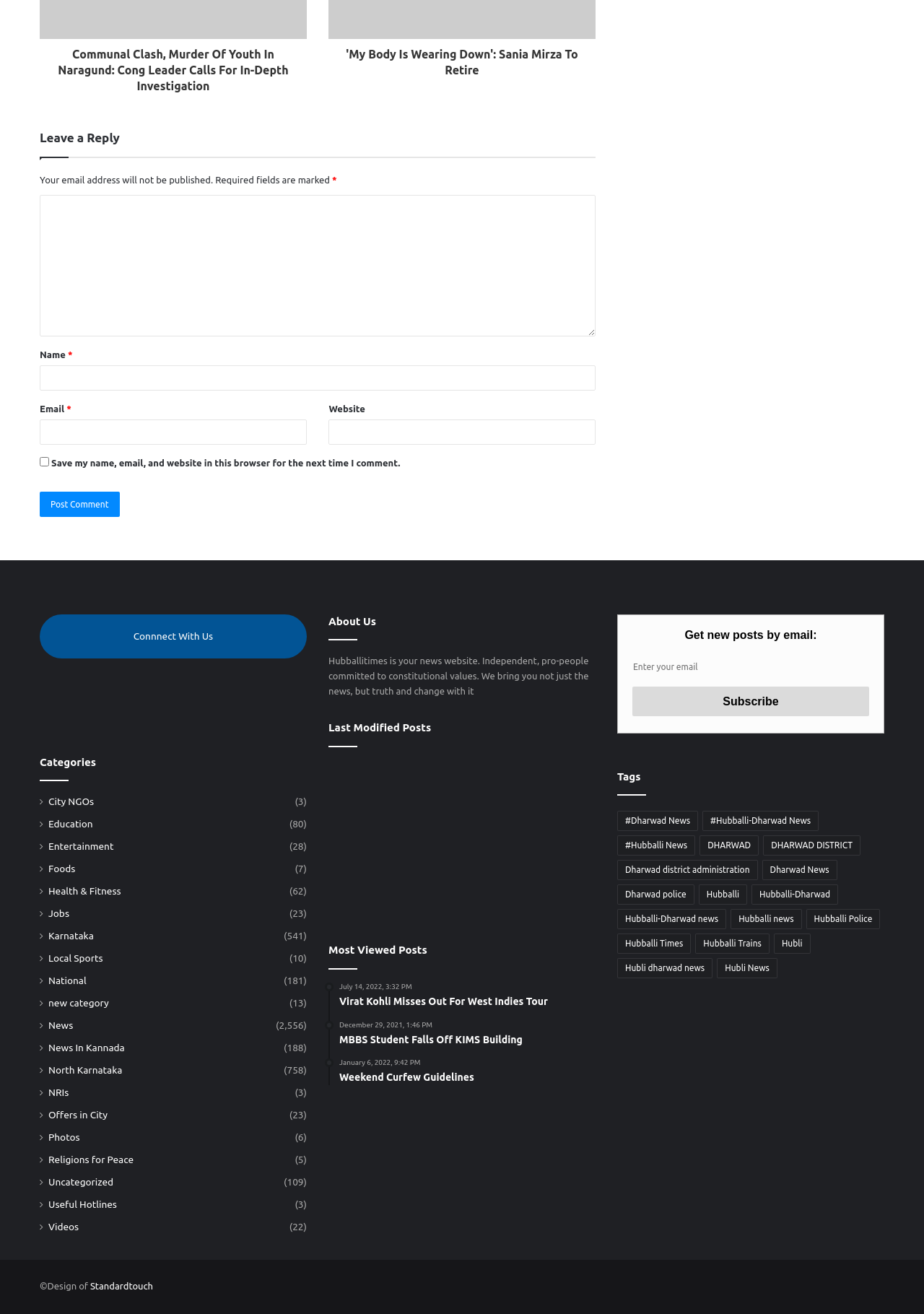What is the name of the website?
Based on the image, answer the question with a single word or brief phrase.

Hubballitimes